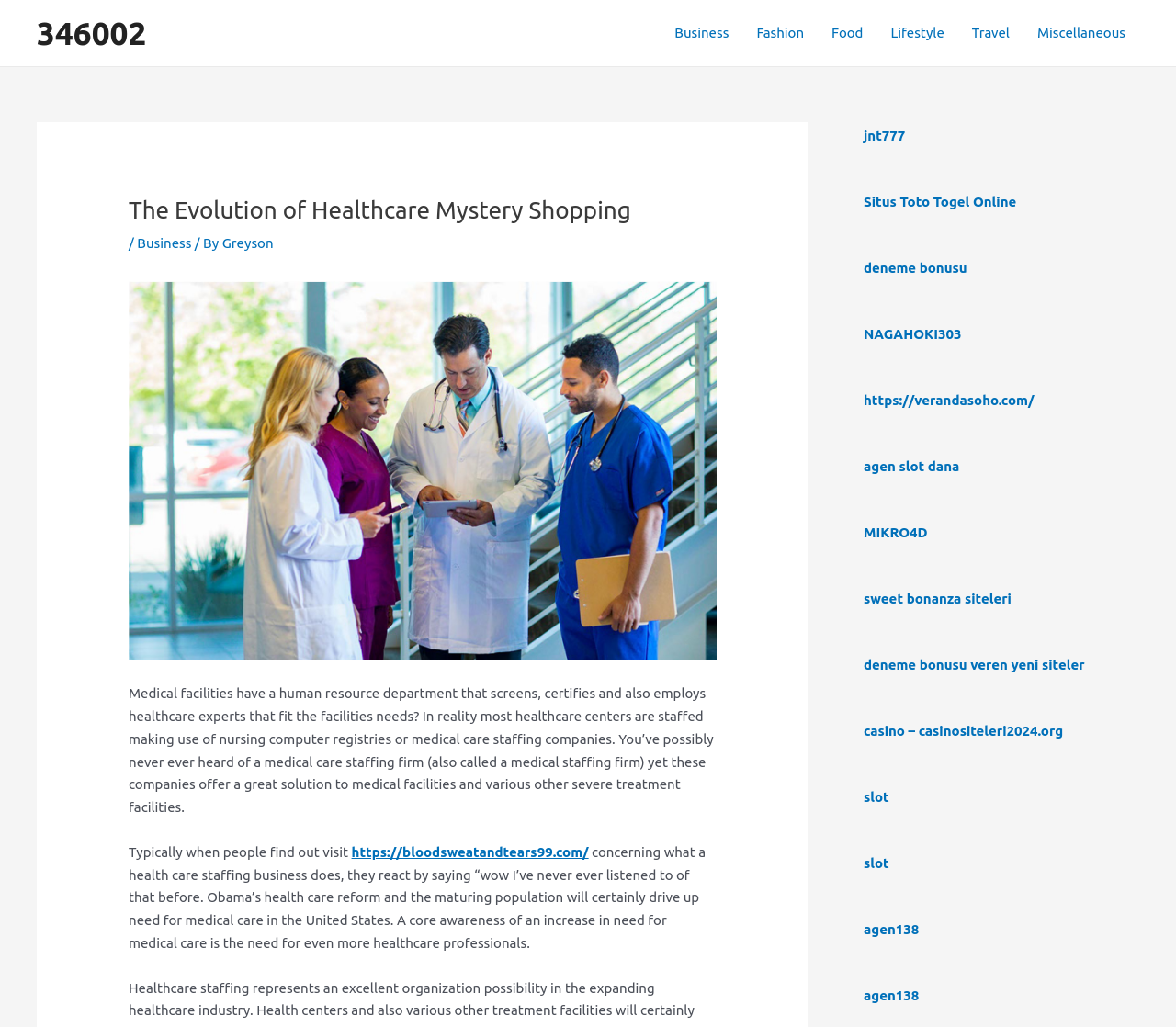What is the relationship between the maturing population and the demand for healthcare?
Please respond to the question with a detailed and well-explained answer.

Based on the webpage content, the maturing population is expected to increase the demand for healthcare, which is evident from the text 'Obama’s health care reform and the maturing population will certainly drive up need for medical care in the United States'.